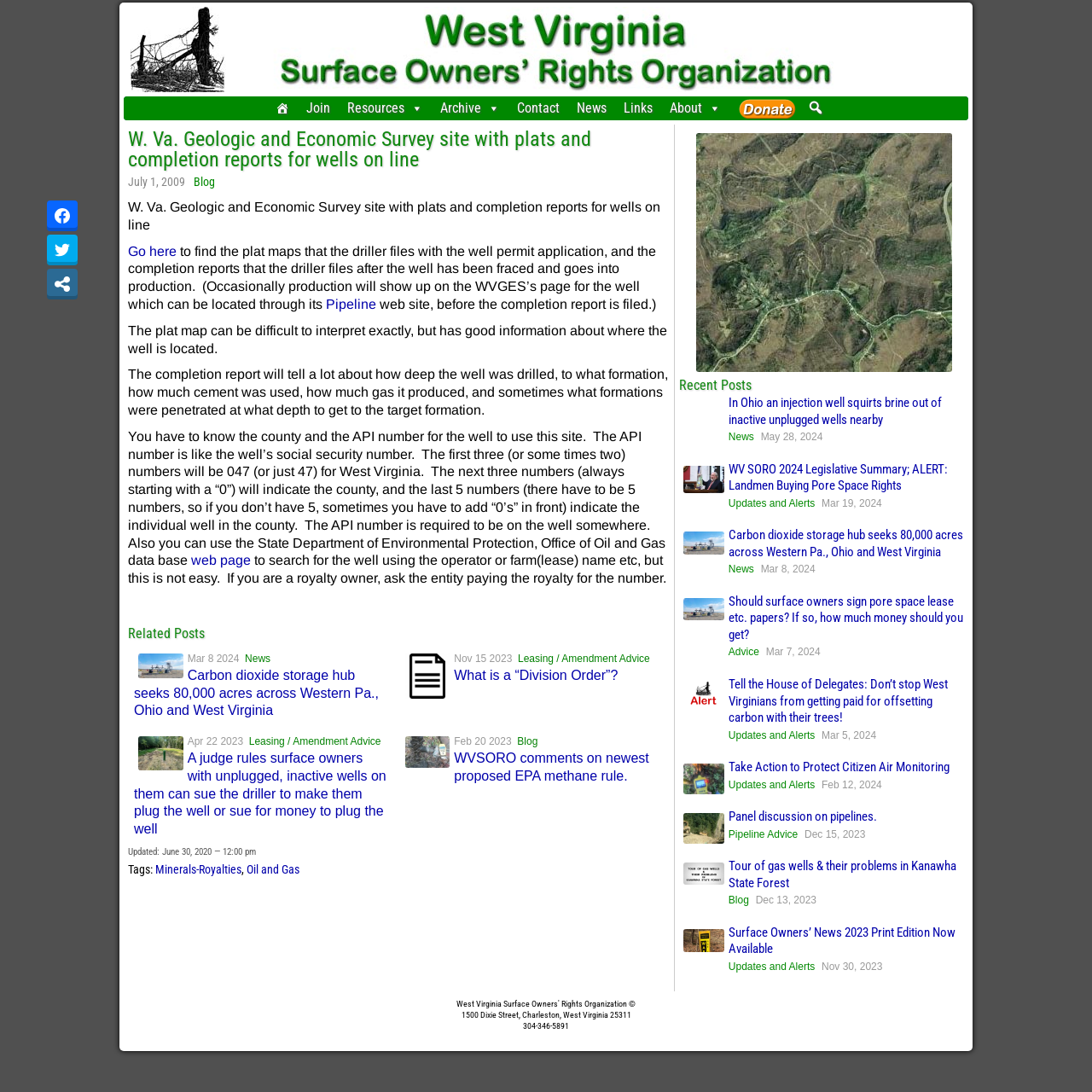Based on the element description, predict the bounding box coordinates (top-left x, top-left y, bottom-right x, bottom-right y) for the UI element in the screenshot: What is a “Division Order”?

[0.416, 0.612, 0.569, 0.625]